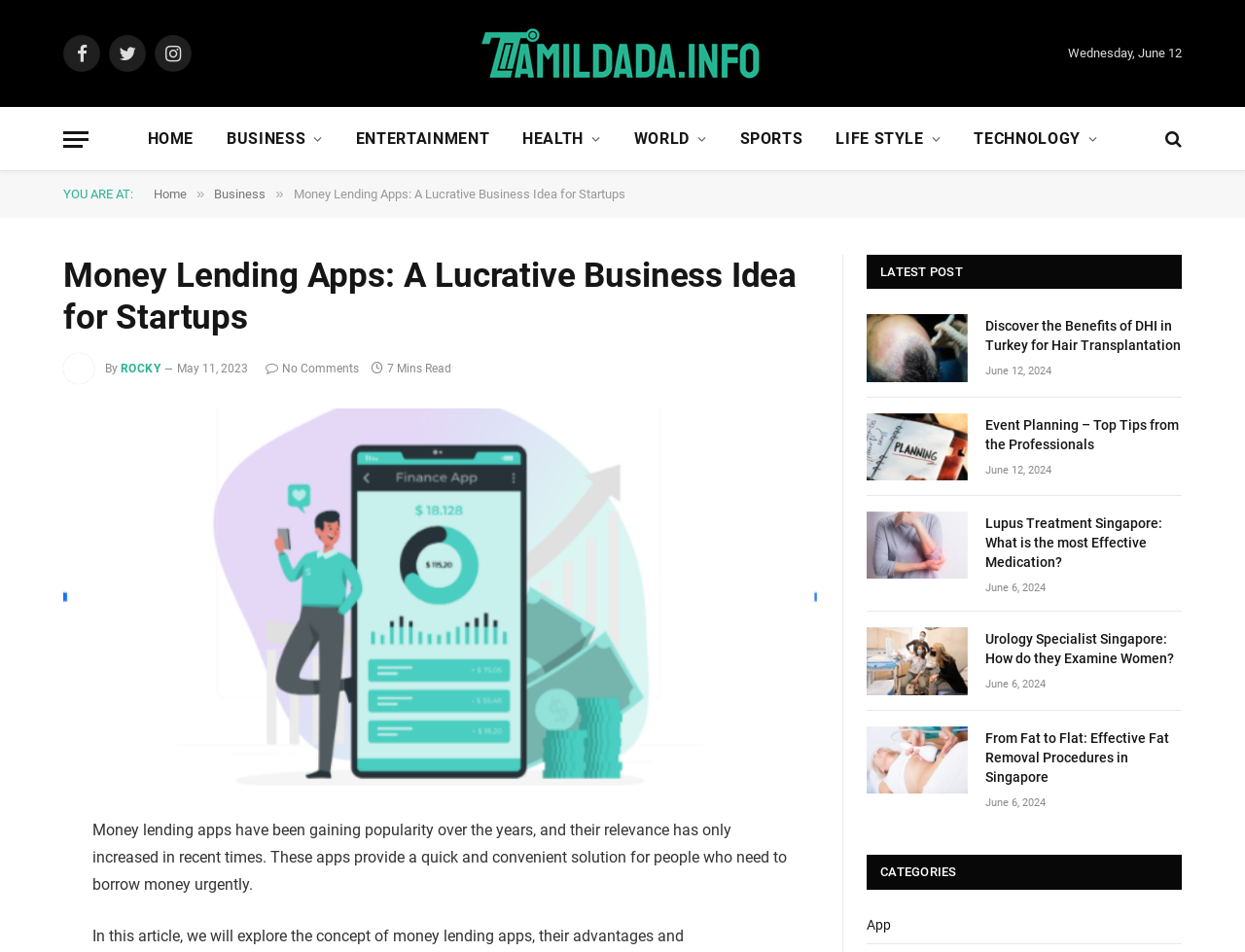Use a single word or phrase to answer the question: 
What is the category of the article 'Discover the Benefits of DHI in Turkey for Hair Transplantation'?

Not specified